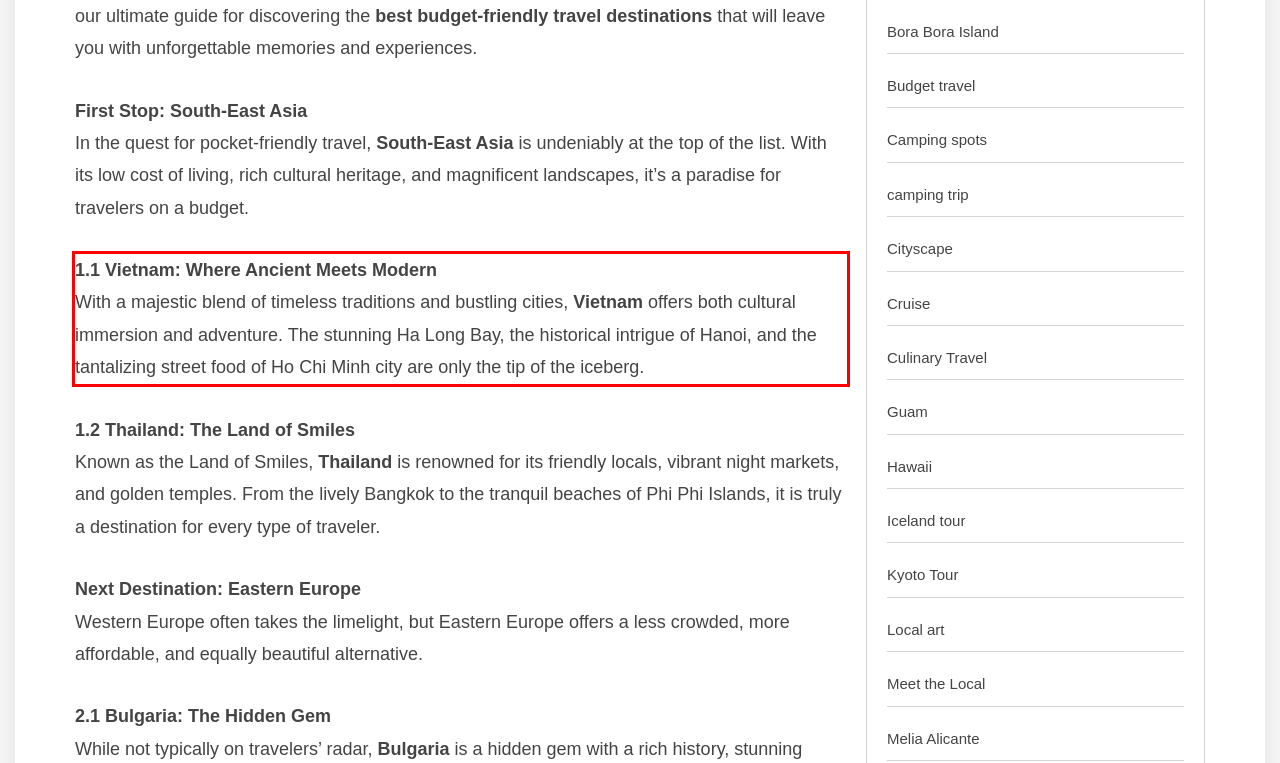You are presented with a screenshot containing a red rectangle. Extract the text found inside this red bounding box.

1.1 Vietnam: Where Ancient Meets Modern With a majestic blend of timeless traditions and bustling cities, Vietnam offers both cultural immersion and adventure. The stunning Ha Long Bay, the historical intrigue of Hanoi, and the tantalizing street food of Ho Chi Minh city are only the tip of the iceberg.